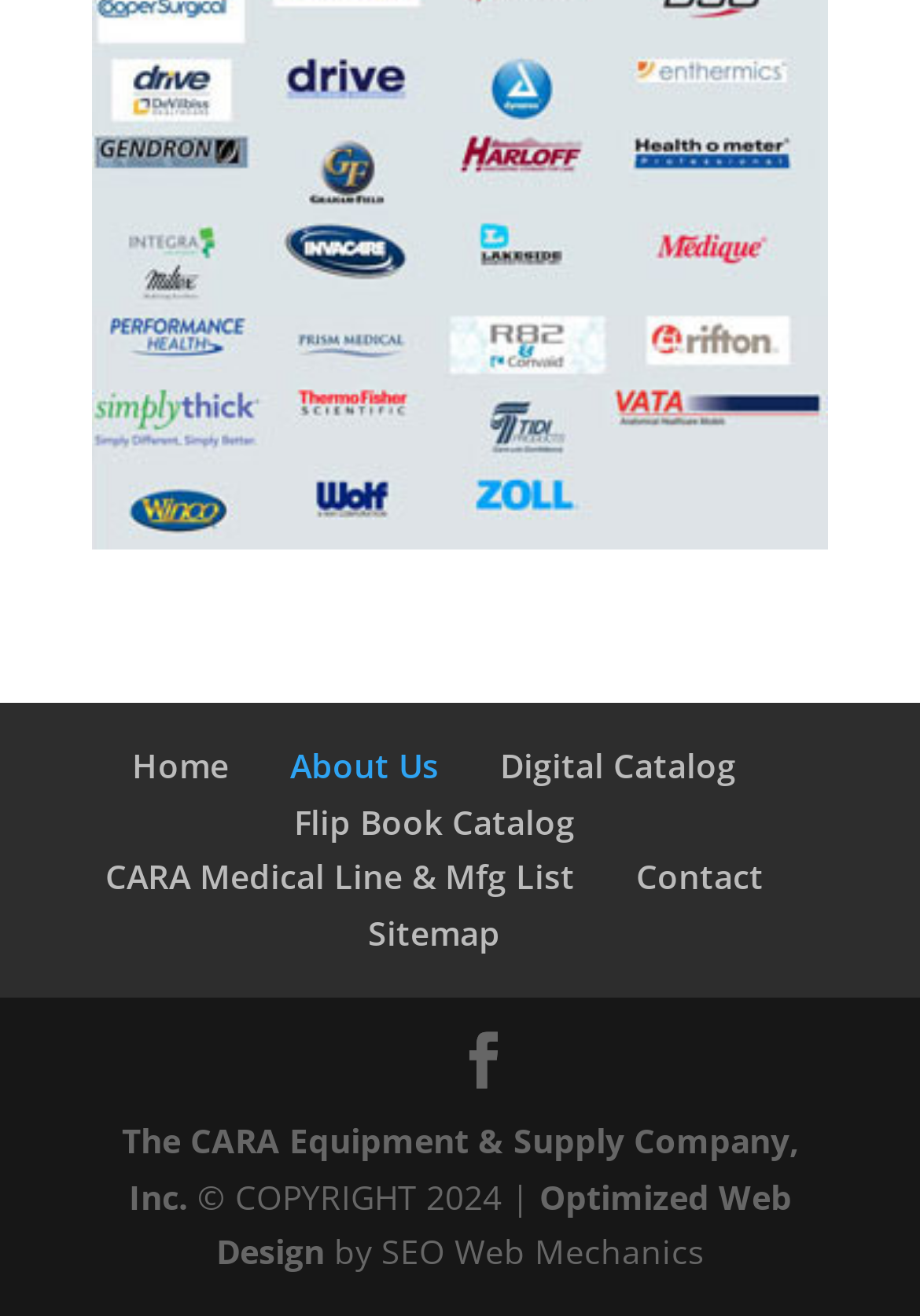Specify the bounding box coordinates of the element's region that should be clicked to achieve the following instruction: "contact us". The bounding box coordinates consist of four float numbers between 0 and 1, in the format [left, top, right, bottom].

[0.691, 0.65, 0.829, 0.684]